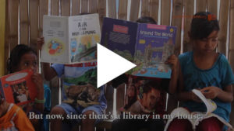What is the purpose of the Taman Bacaan Pelangi initiative?
Could you please answer the question thoroughly and with as much detail as possible?

According to the caption, the Taman Bacaan Pelangi (Rainbow Reading Gardens) initiative aims to enhance literacy in remote areas of Eastern Indonesia, which implies that the purpose of the initiative is to improve literacy.